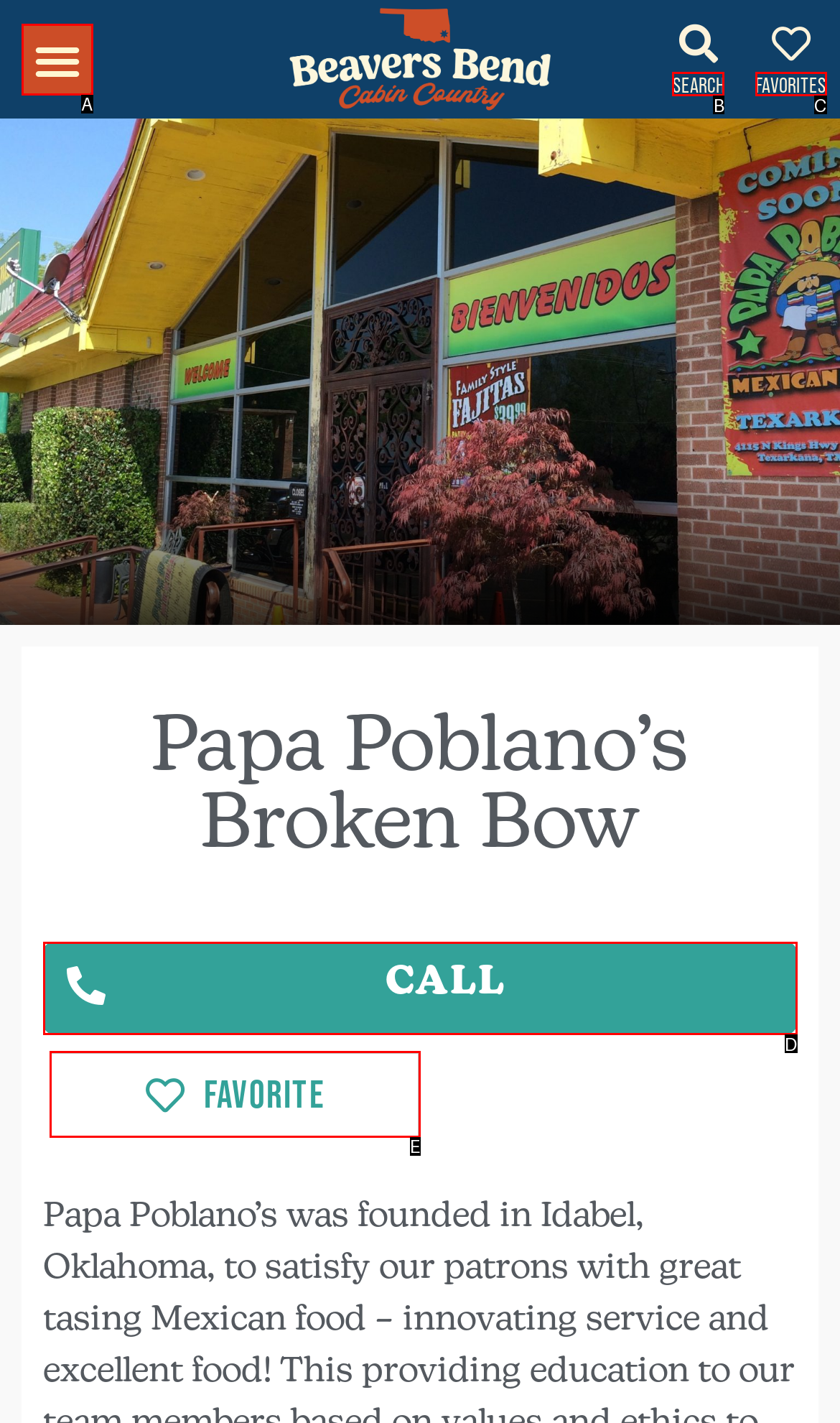Choose the UI element that best aligns with the description: Call
Respond with the letter of the chosen option directly.

D